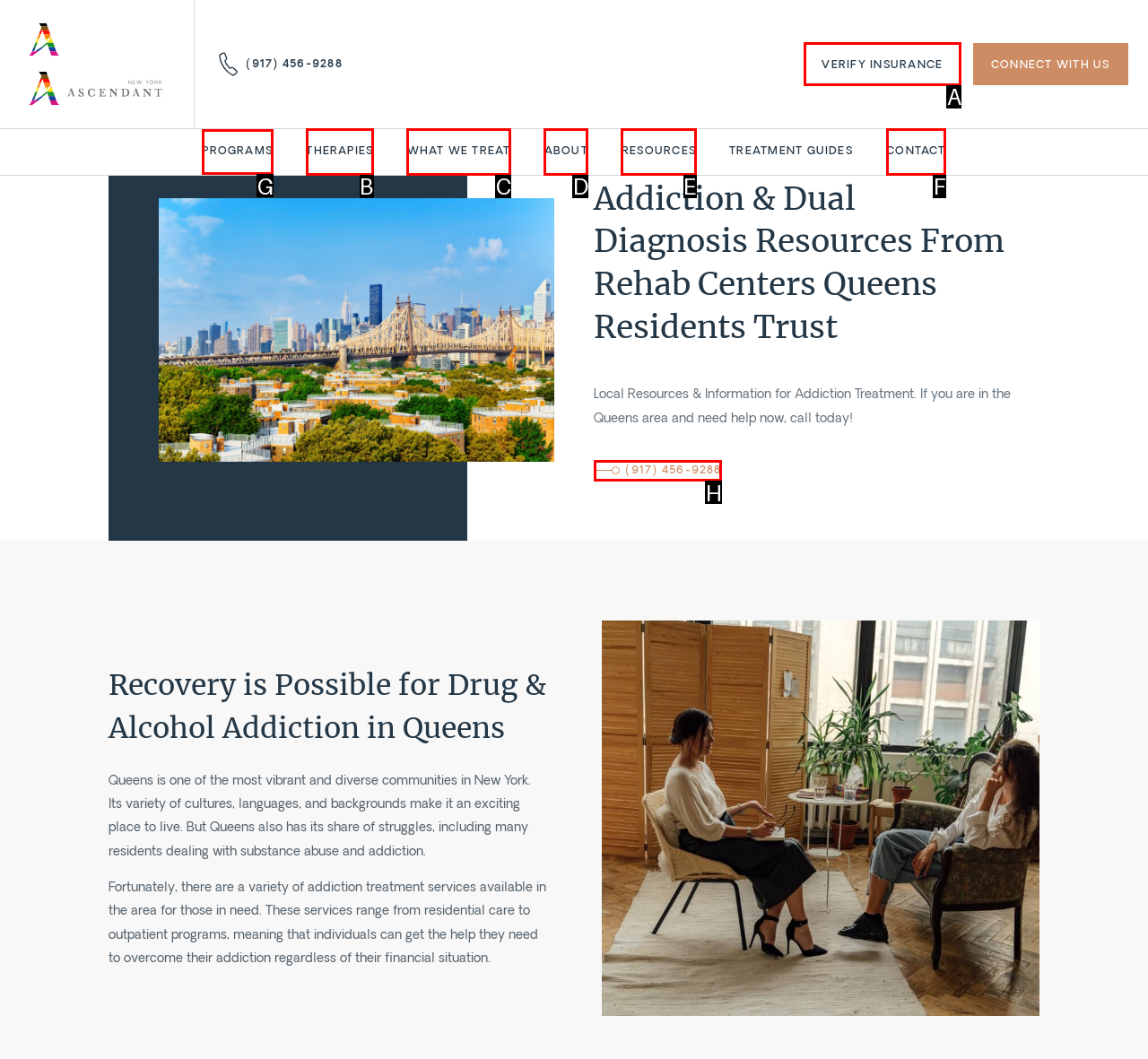Tell me which option I should click to complete the following task: Learn about treatment programs Answer with the option's letter from the given choices directly.

G